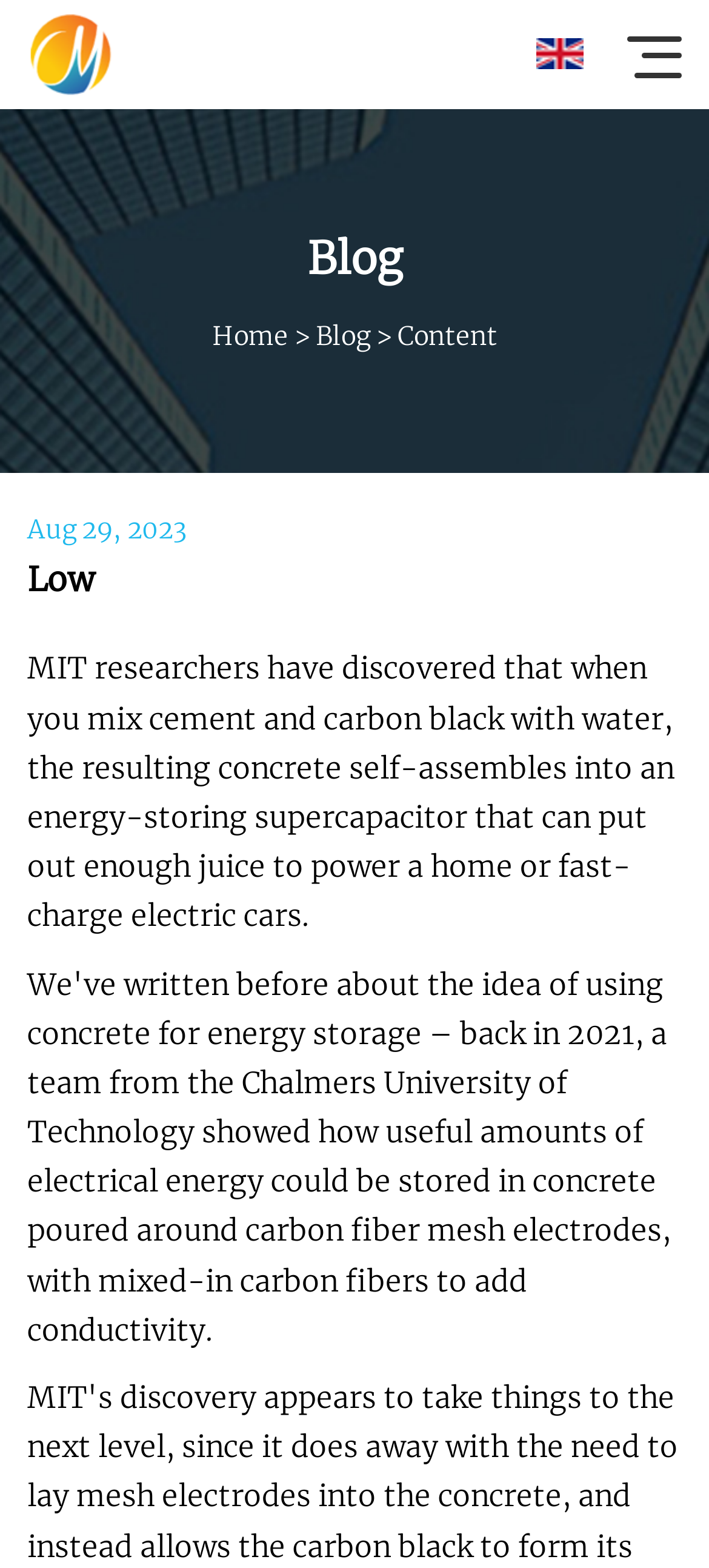What is the date of the latest article?
From the screenshot, provide a brief answer in one word or phrase.

Aug 29, 2023